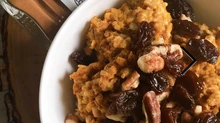What type of nuts are used as a topping?
Using the image as a reference, answer the question with a short word or phrase.

Pecans